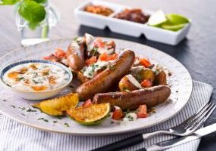Respond to the following question using a concise word or phrase: 
What is the purpose of the trio of dipping sauces?

To add flavor